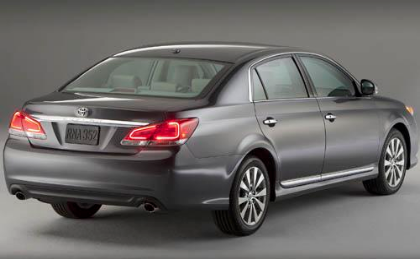What is the purpose of the chrome accents along the side?
Using the image, elaborate on the answer with as much detail as possible.

The caption states that the thoughtful integration of chrome accents along the side adds a touch of elegance, which suggests that the primary purpose of these accents is to enhance the vehicle's aesthetic appeal.